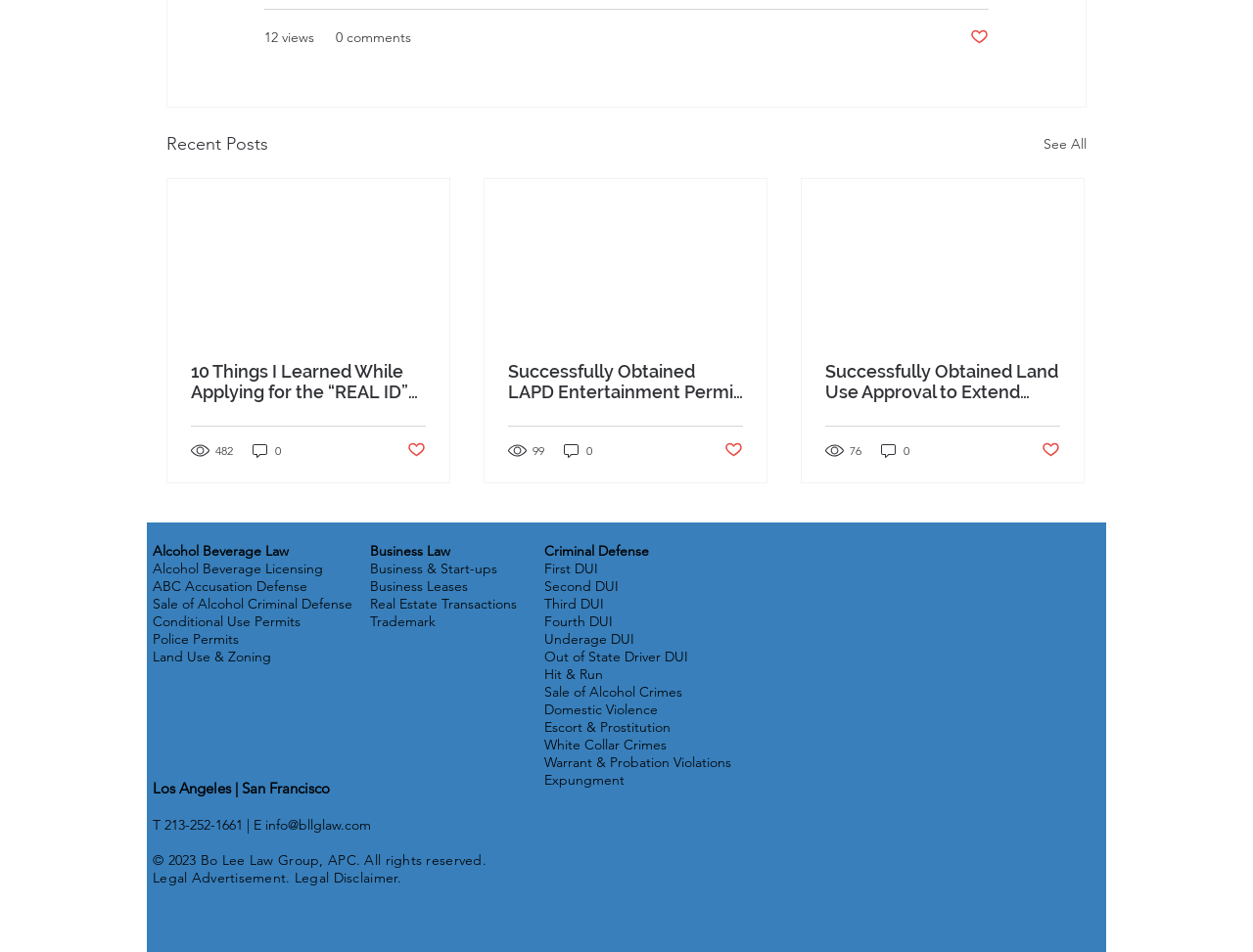Please identify the bounding box coordinates of the area I need to click to accomplish the following instruction: "Click the 'See All' link".

[0.833, 0.137, 0.867, 0.167]